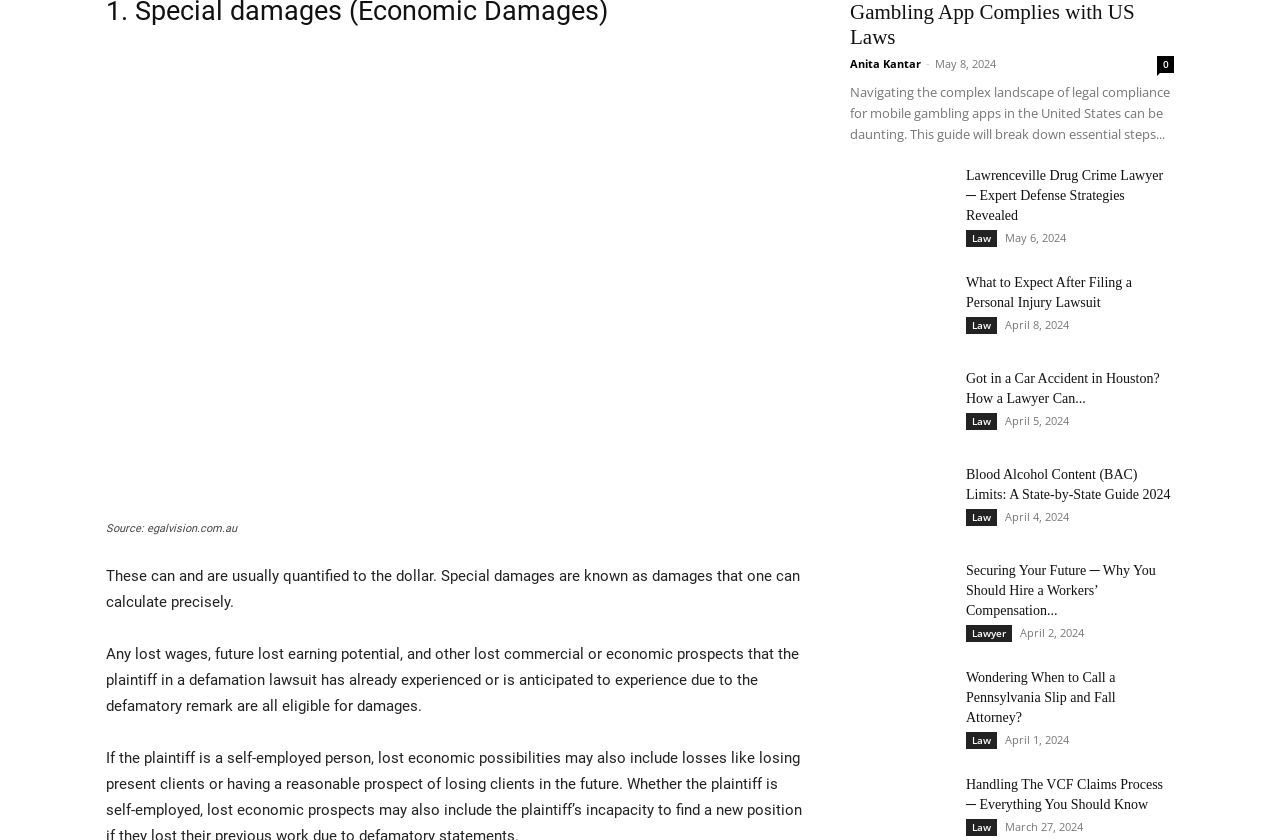Please determine the bounding box coordinates of the element to click on in order to accomplish the following task: "Click on the link 'Anita Kantar'". Ensure the coordinates are four float numbers ranging from 0 to 1, i.e., [left, top, right, bottom].

[0.664, 0.067, 0.72, 0.085]